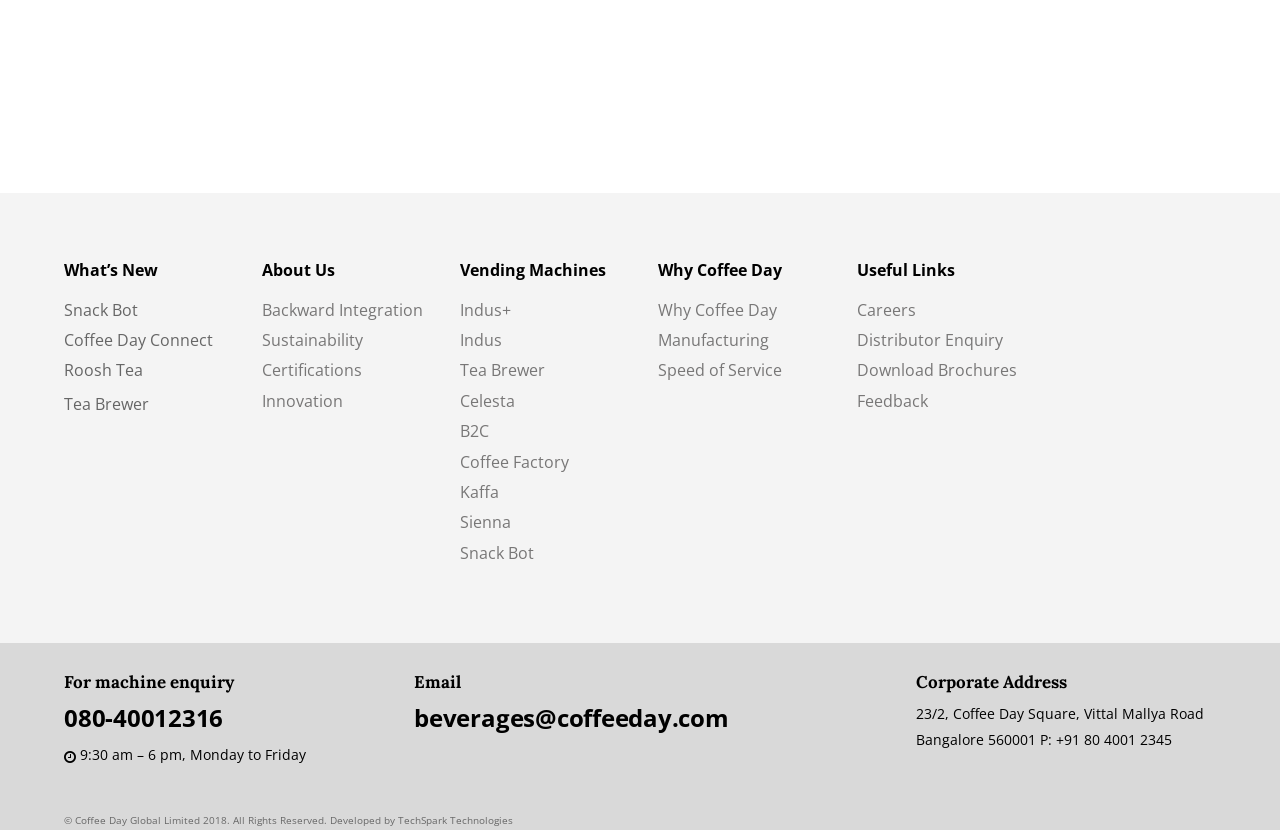Please answer the following query using a single word or phrase: 
What is the phone number for machine enquiry?

080-40012316